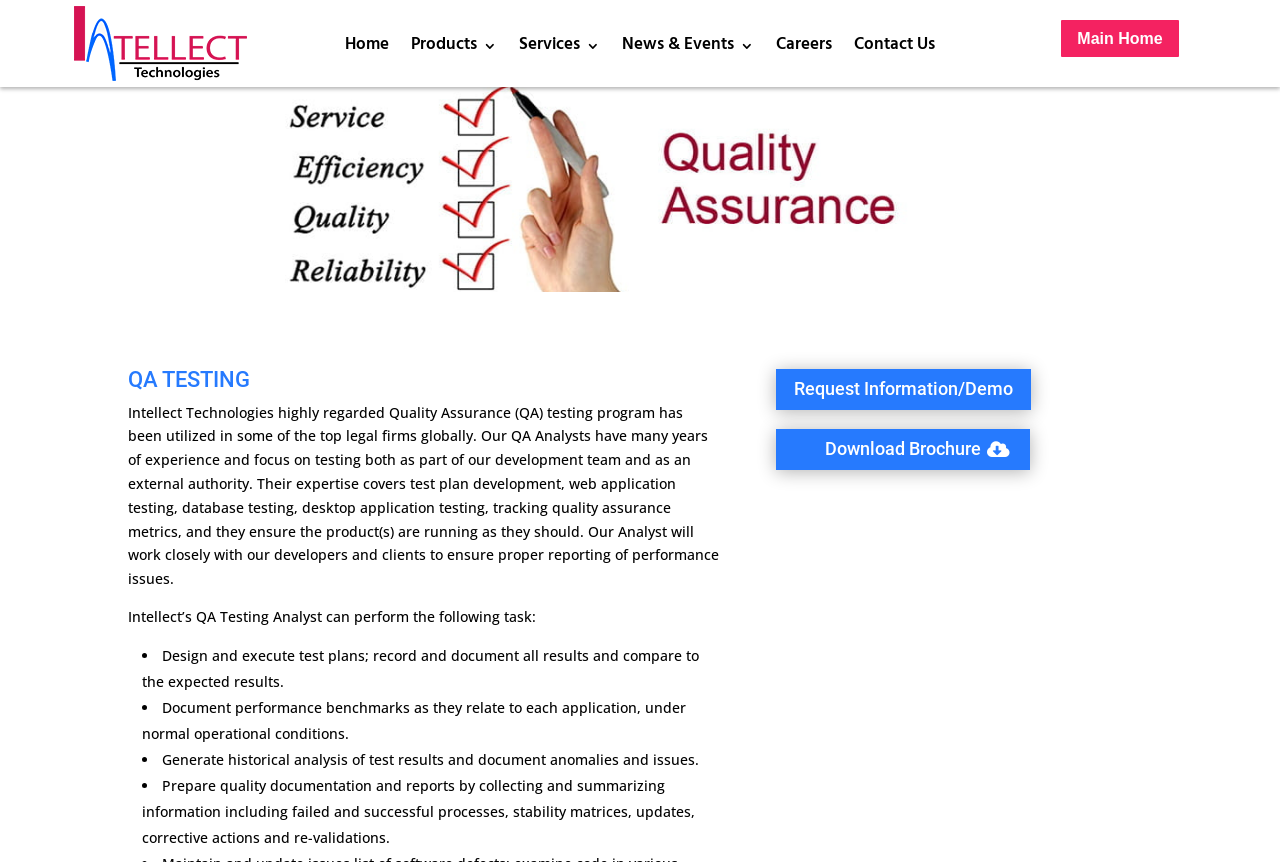Determine the bounding box coordinates of the section I need to click to execute the following instruction: "download brochure". Provide the coordinates as four float numbers between 0 and 1, i.e., [left, top, right, bottom].

[0.606, 0.498, 0.805, 0.546]